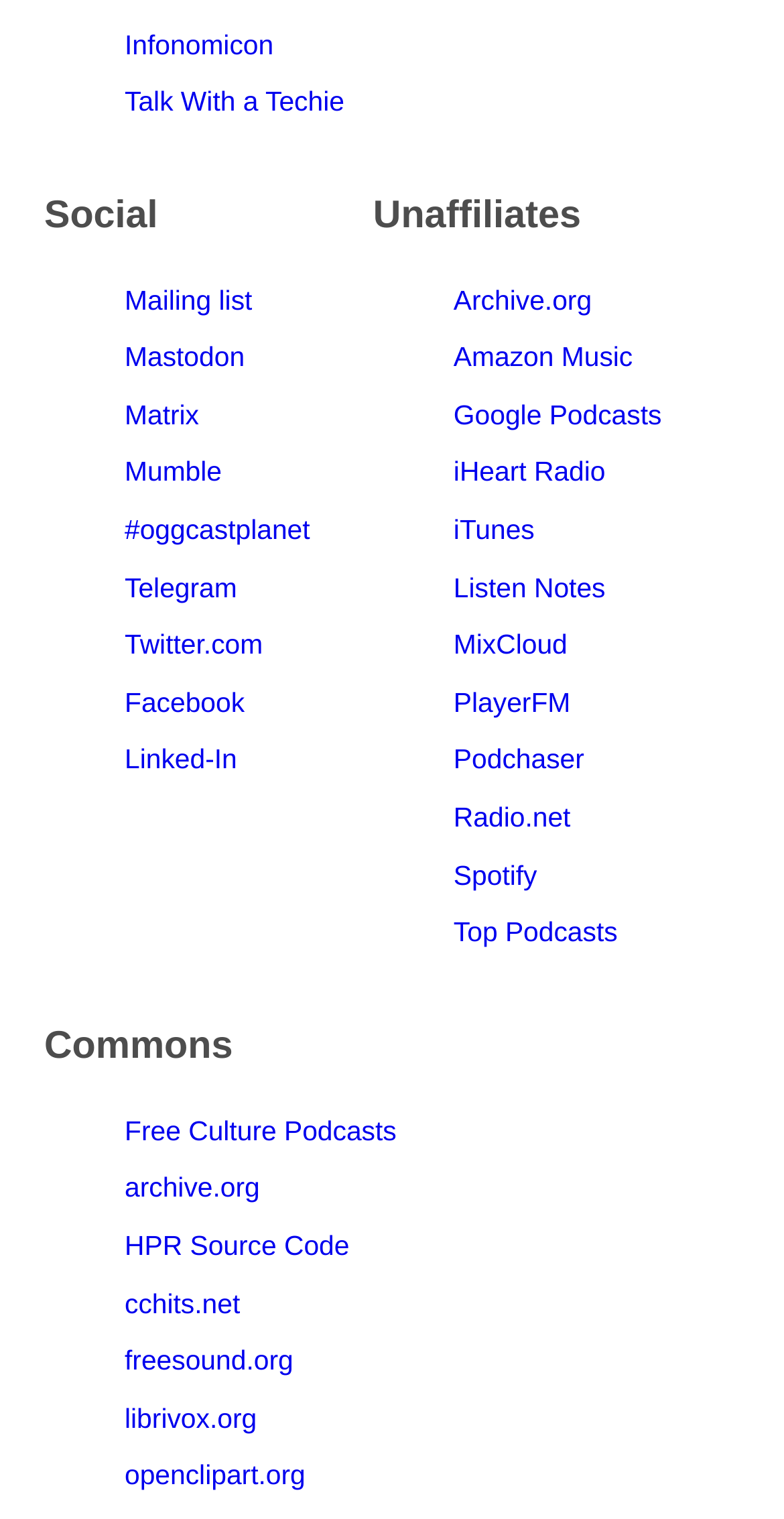Find the bounding box coordinates for the HTML element described as: "HPR Source Code". The coordinates should consist of four float values between 0 and 1, i.e., [left, top, right, bottom].

[0.159, 0.81, 0.446, 0.83]